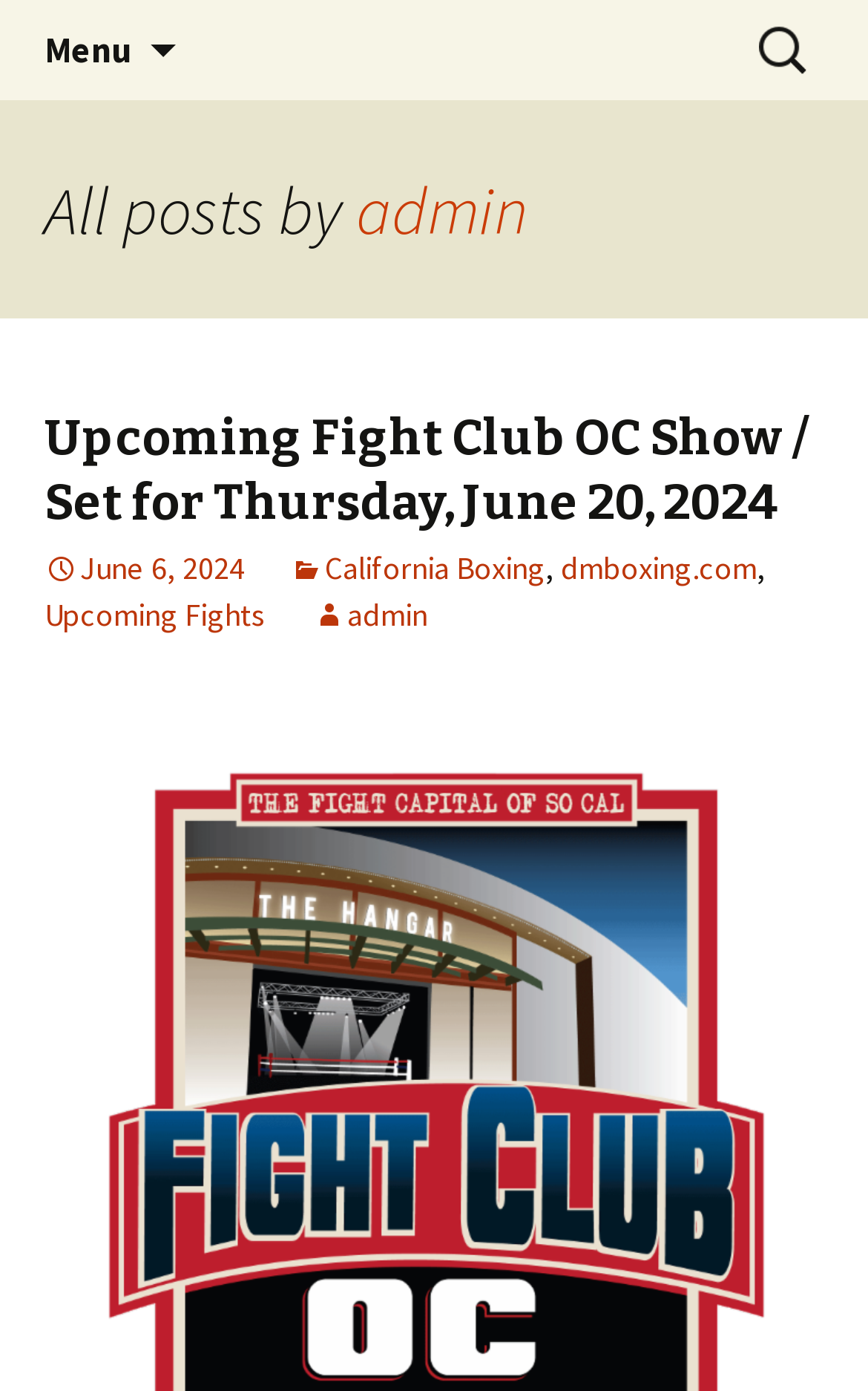What is the category of the post? From the image, respond with a single word or brief phrase.

California Boxing